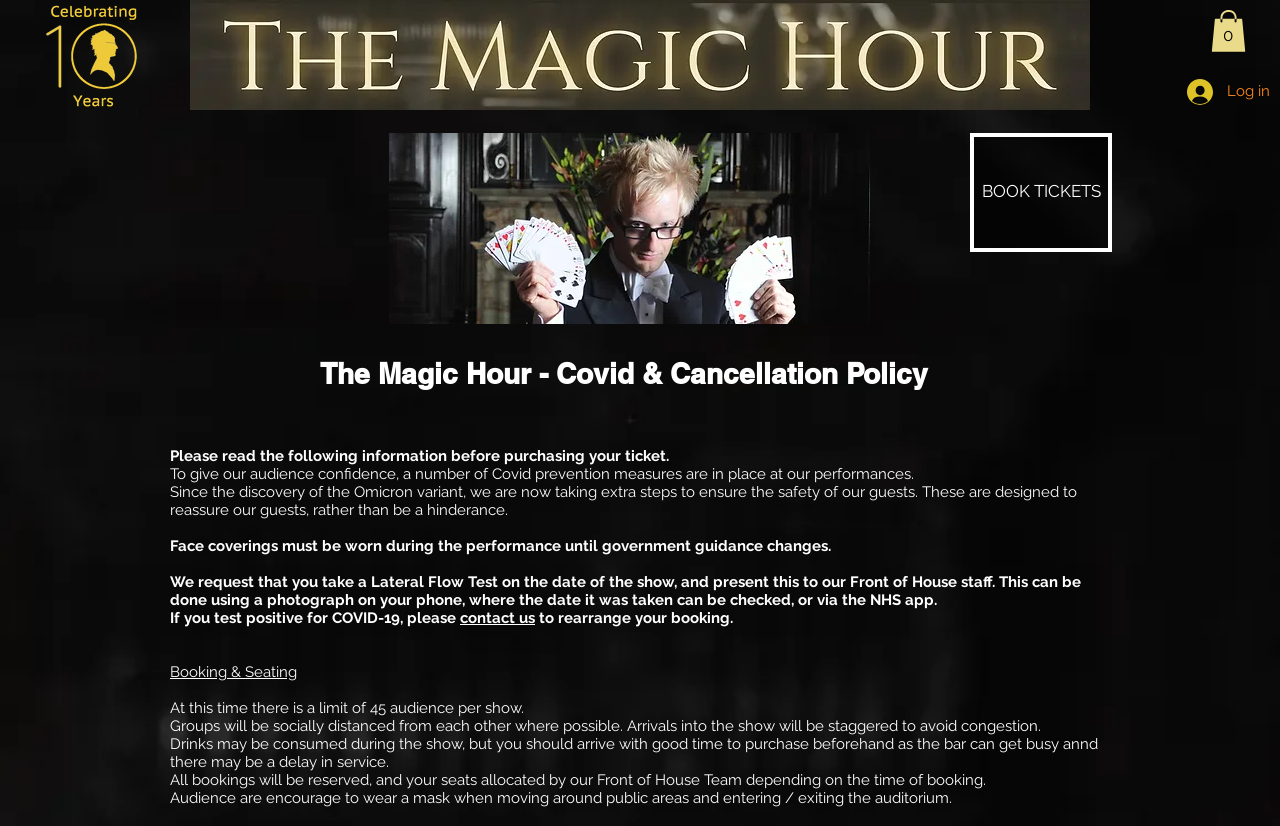Please determine the bounding box coordinates for the UI element described as: "BOOK TICKETS".

[0.758, 0.161, 0.869, 0.305]